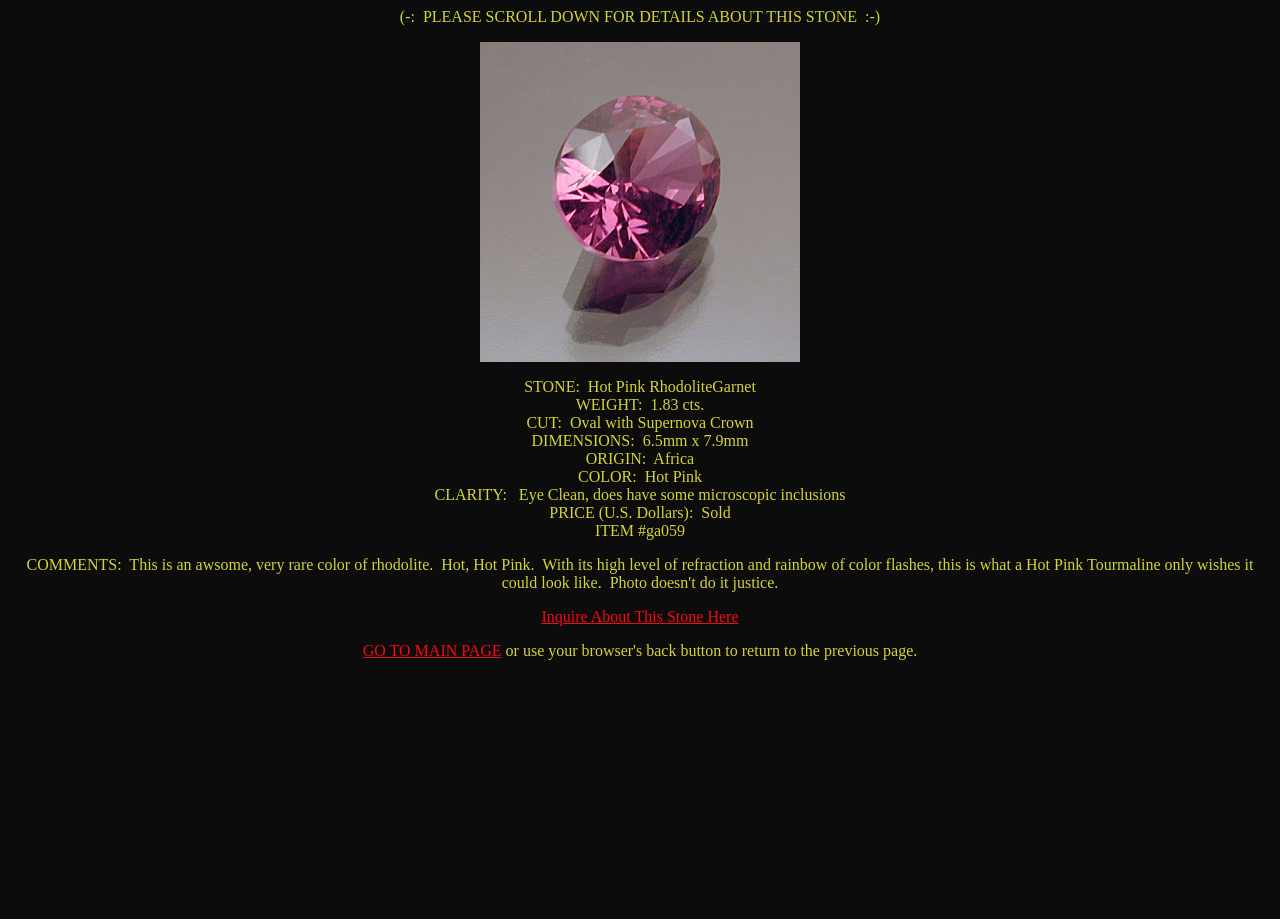What is the weight of the garnet stone?
Deliver a detailed and extensive answer to the question.

I found the answer by looking at the 'WEIGHT' section of the webpage, which explicitly states '1.83 cts'.